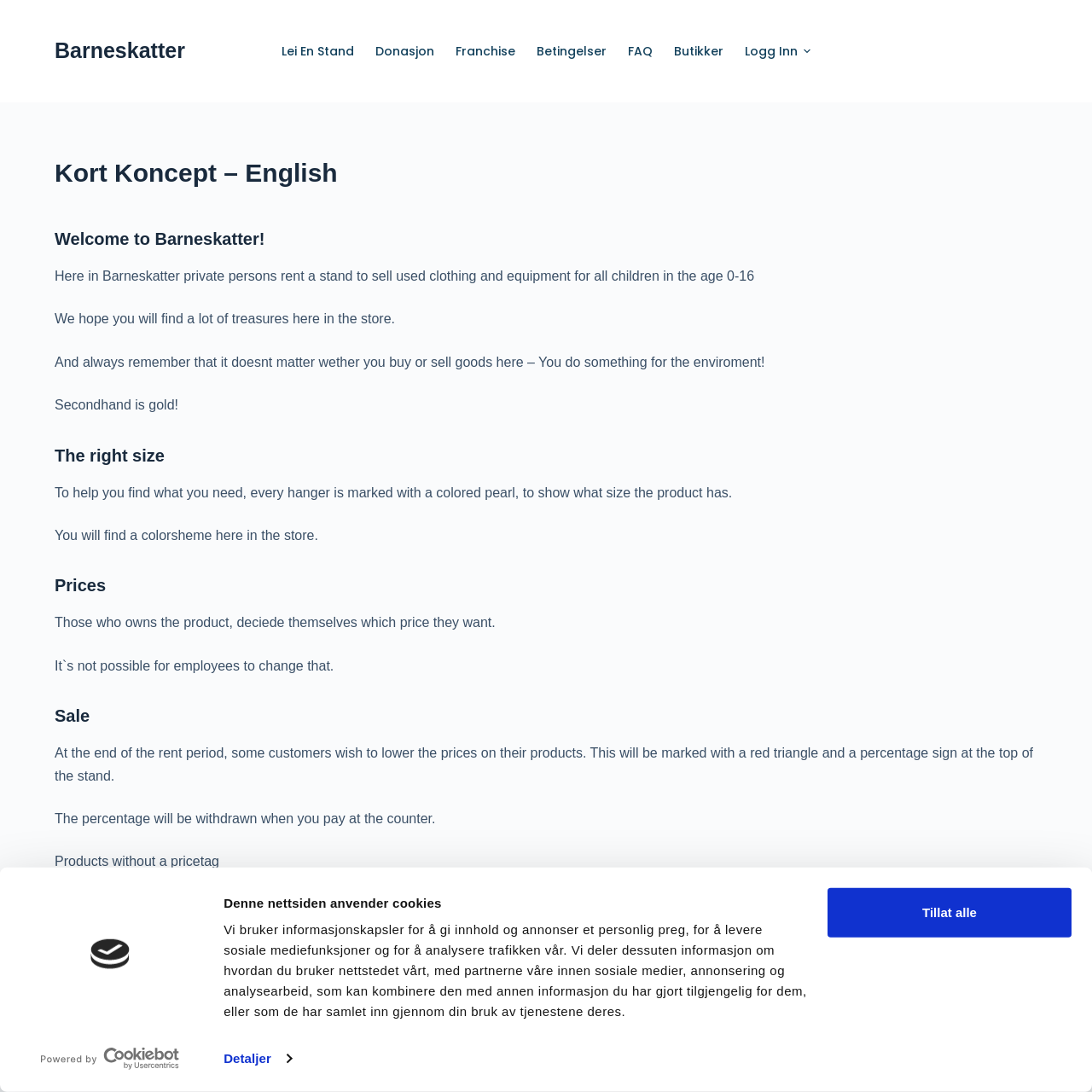Determine the bounding box coordinates of the clickable element to achieve the following action: 'Click the 'Detaljer' link'. Provide the coordinates as four float values between 0 and 1, formatted as [left, top, right, bottom].

[0.205, 0.958, 0.267, 0.981]